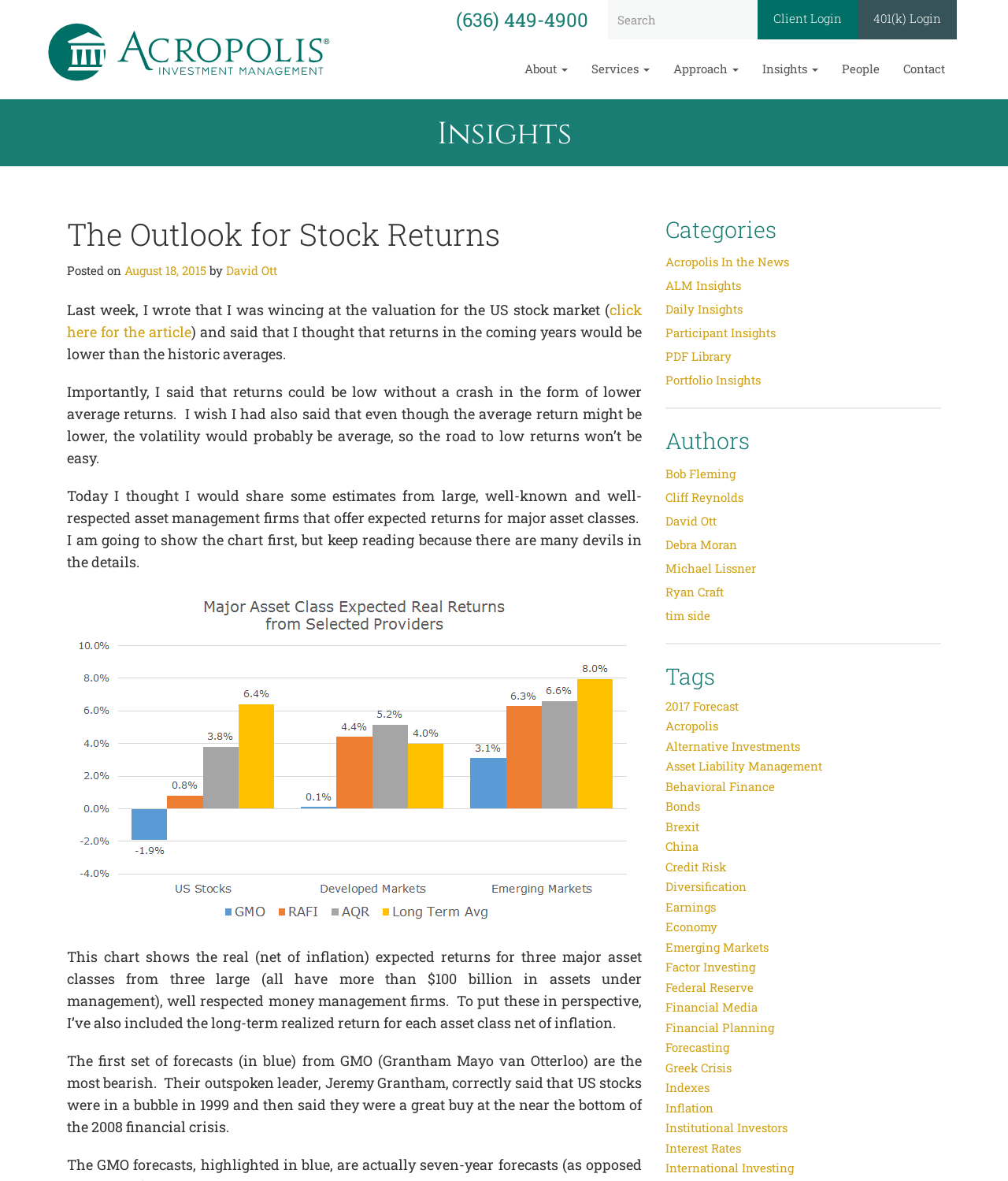How many categories are listed on the right side of the webpage?
Could you please answer the question thoroughly and with as much detail as possible?

I found the categories by looking at the right side of the webpage, where I saw three headings: 'Categories', 'Authors', and 'Tags'.